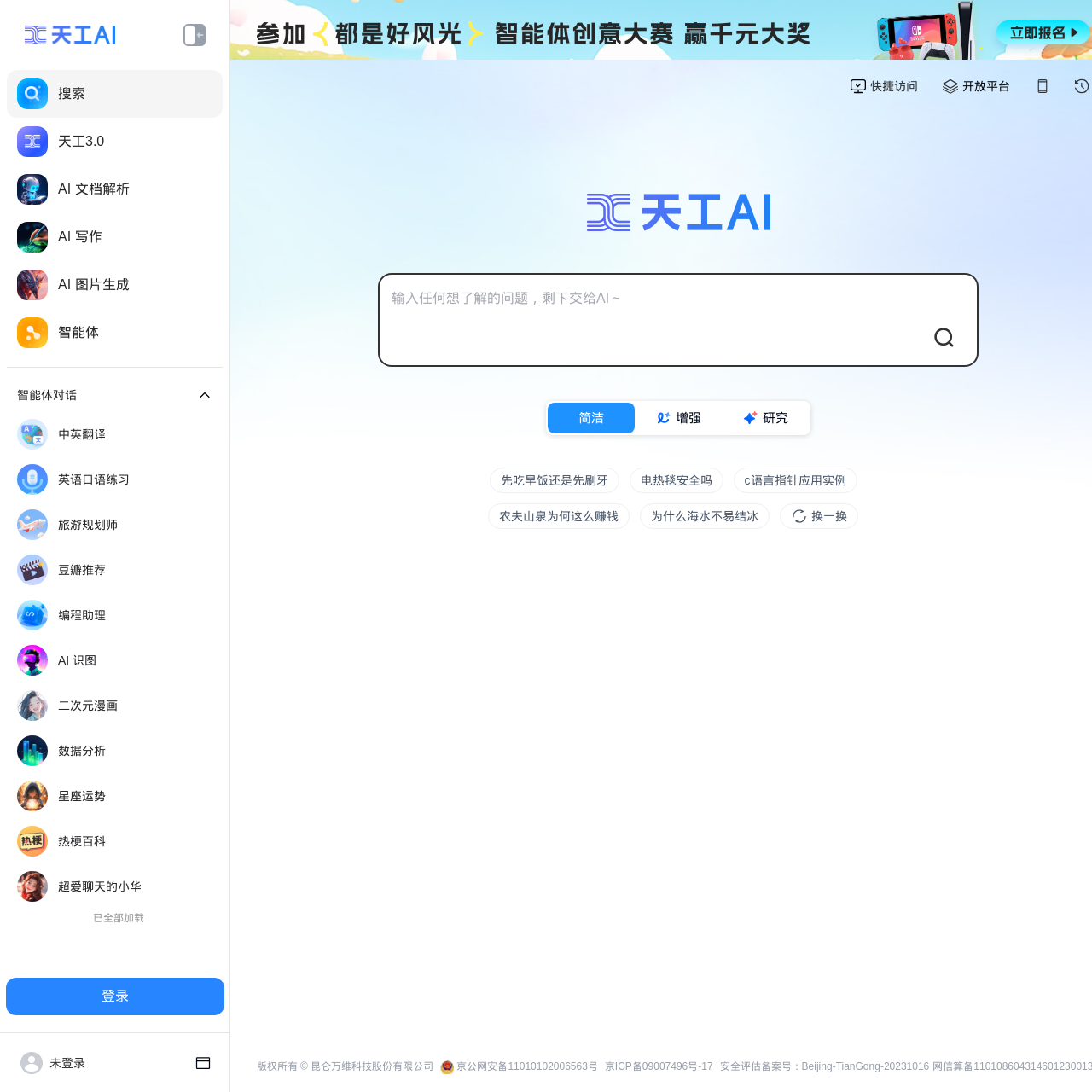Please identify the bounding box coordinates of the element that needs to be clicked to perform the following instruction: "Access the open platform".

[0.881, 0.073, 0.925, 0.085]